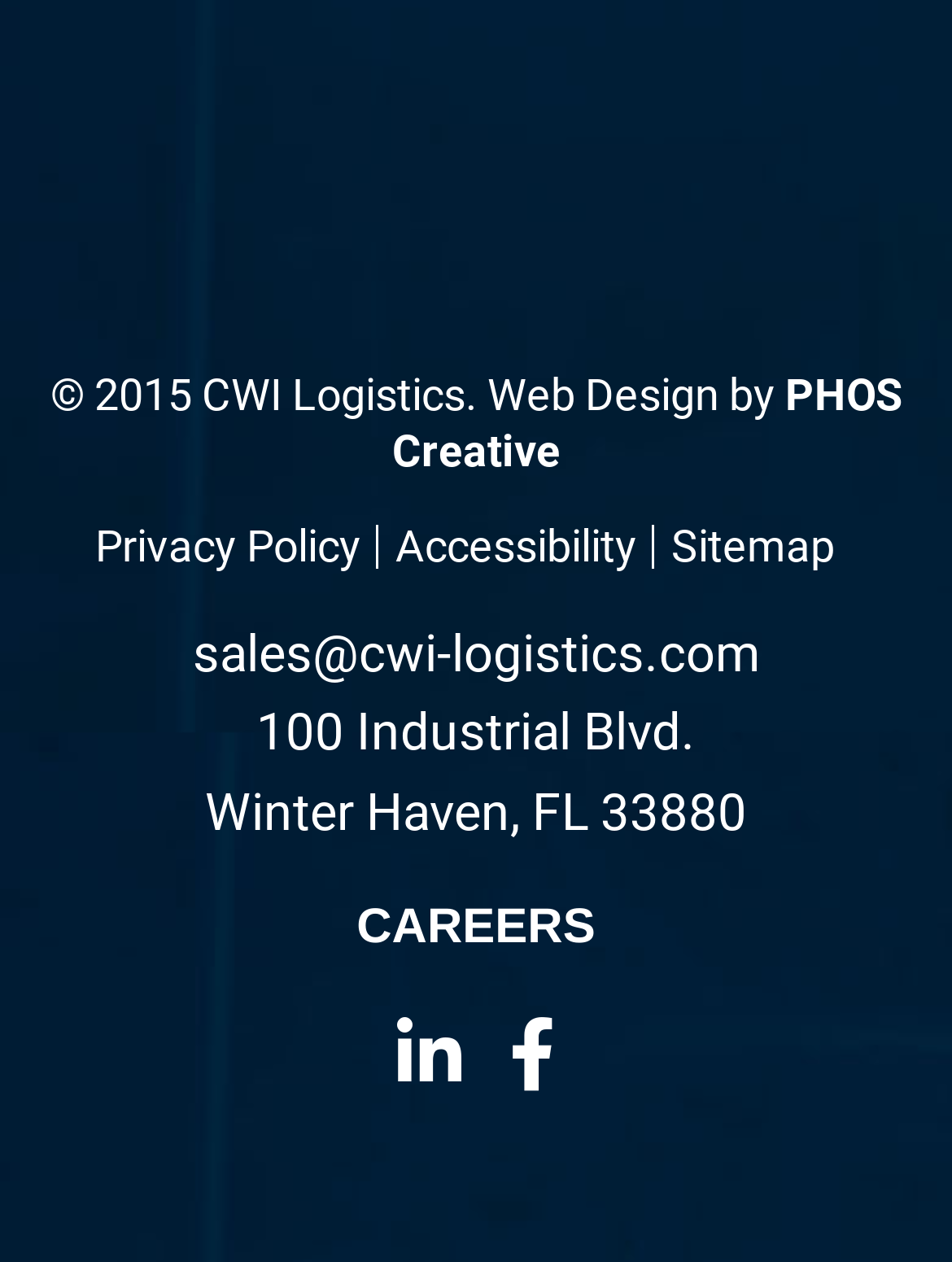Give the bounding box coordinates for the element described as: "100 Industrial Blvd.".

[0.051, 0.556, 0.949, 0.609]